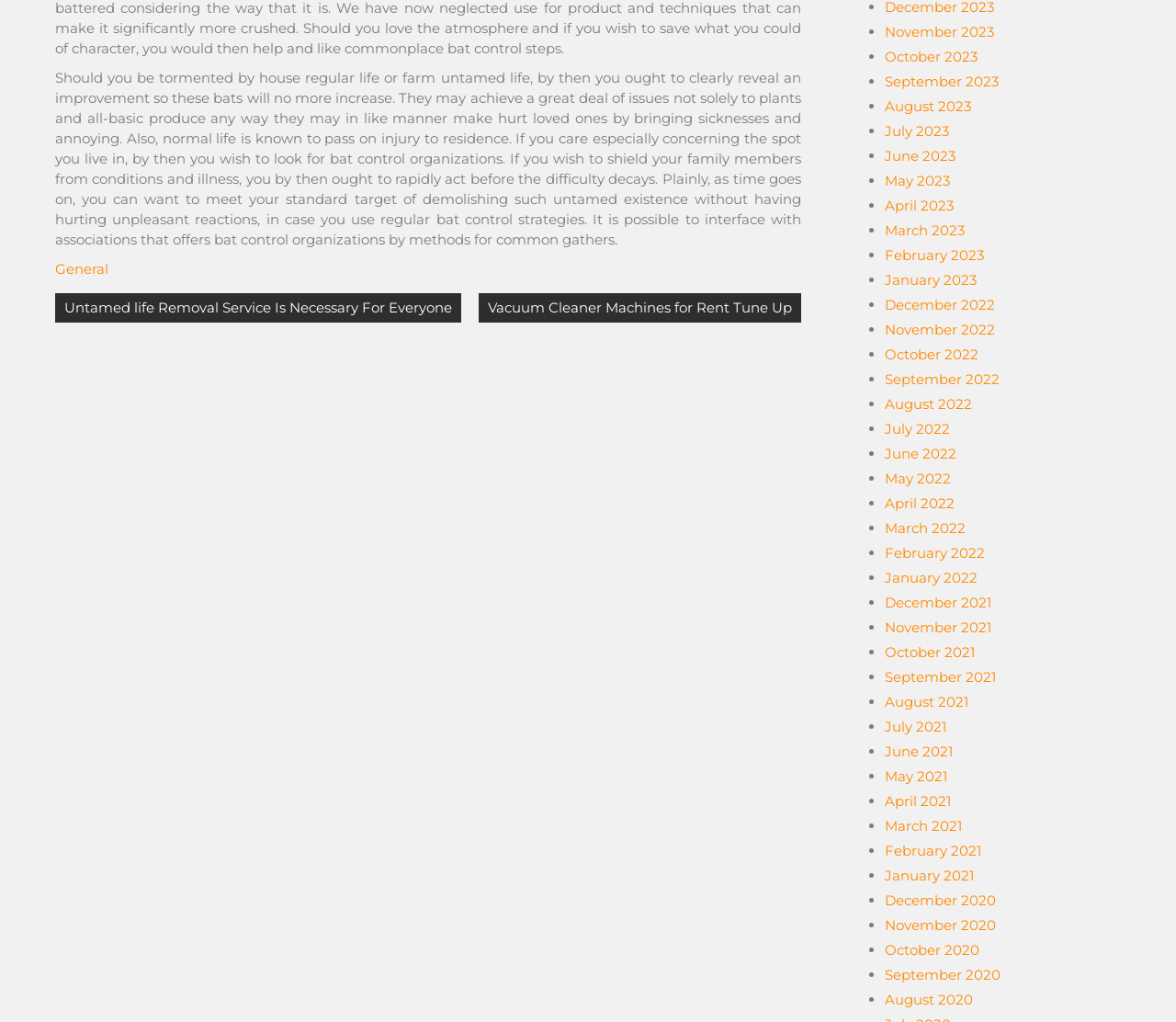What is the main topic of this webpage? From the image, respond with a single word or brief phrase.

Bat control